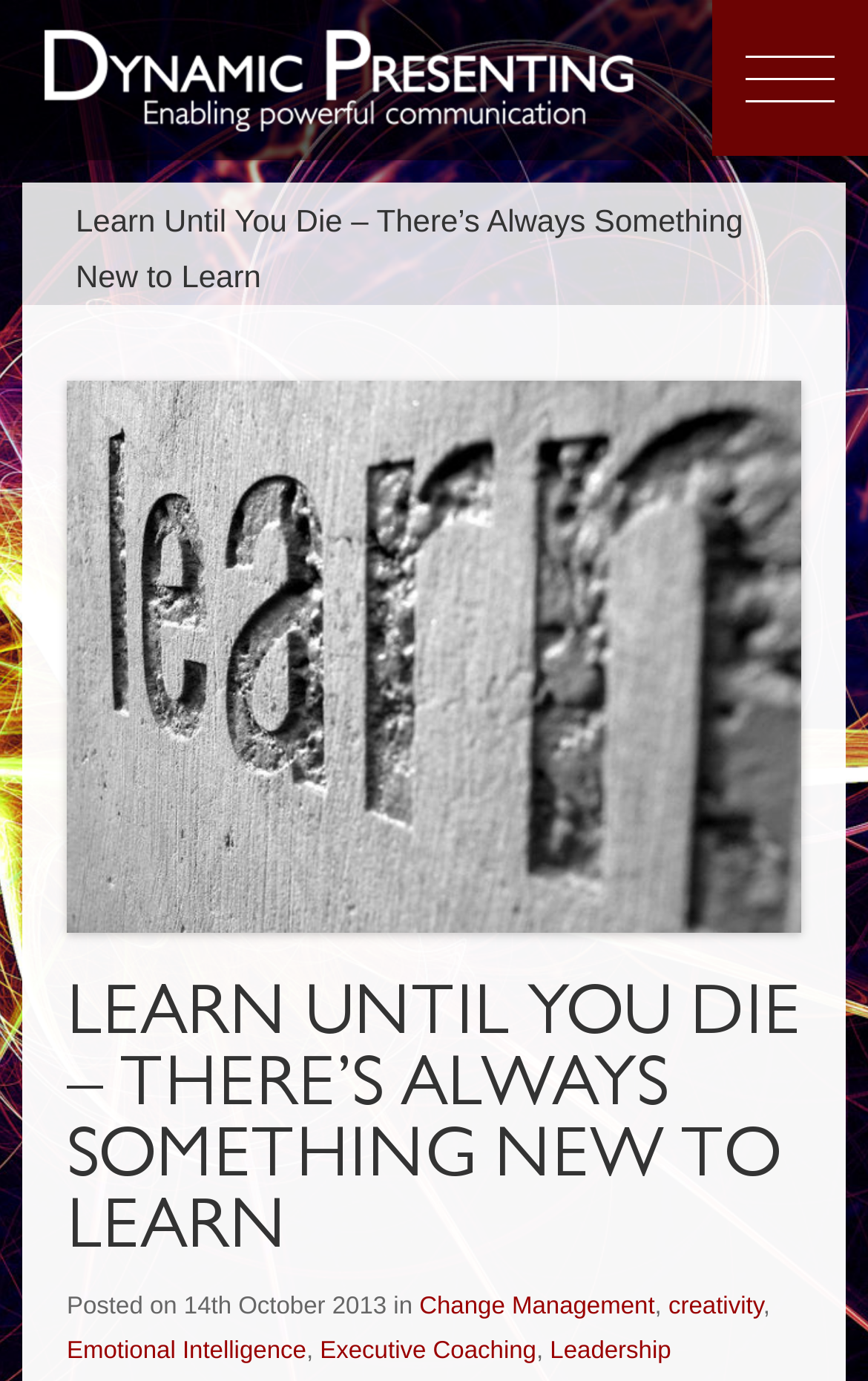Identify the bounding box coordinates of the section that should be clicked to achieve the task described: "Learn more about Emotional Intelligence".

[0.077, 0.969, 0.353, 0.988]